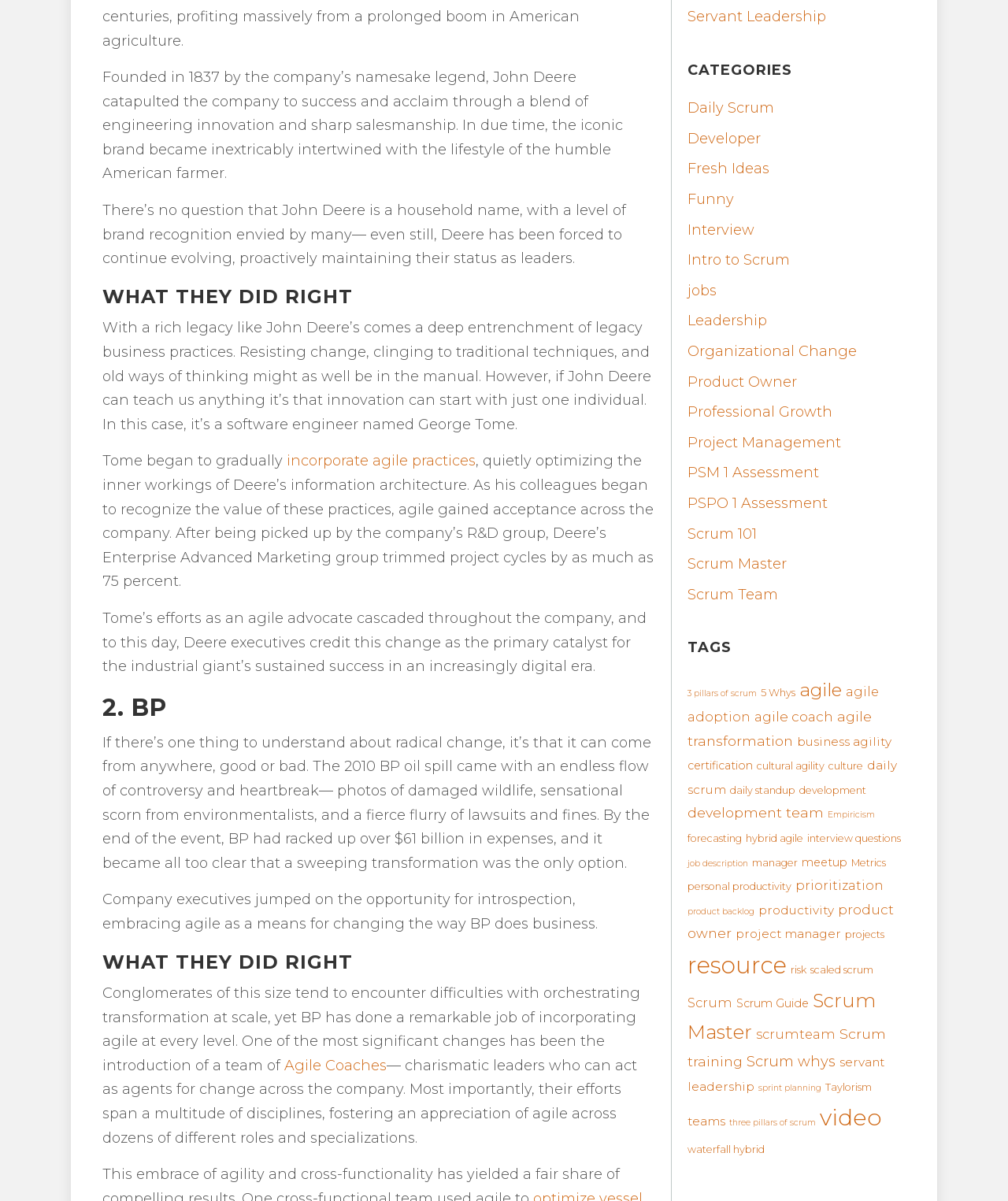Please determine the bounding box coordinates of the section I need to click to accomplish this instruction: "read about John Deere's success".

[0.102, 0.057, 0.618, 0.152]